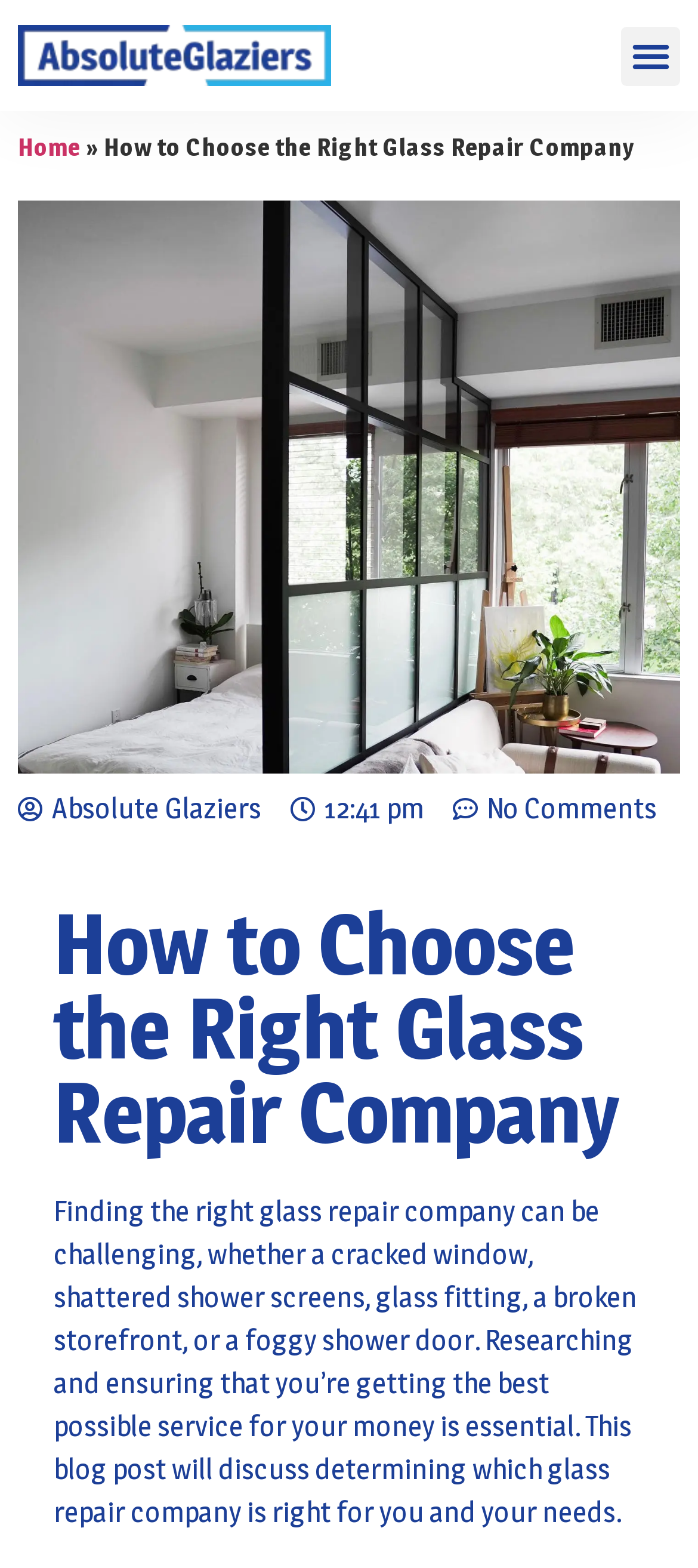Elaborate on the different components and information displayed on the webpage.

The webpage is about choosing the right glass repair company, with the title "How to Choose the Right Glass Repair Company" prominently displayed at the top. Below the title, there is a link to "Absolute Glaziers" with an accompanying image, situated at the top-left corner of the page. 

To the top-right corner, there is a button labeled "Menu Toggle". Below the title, there is a navigation menu with a link to "Home" followed by a right-facing arrow symbol. 

The main content of the webpage is divided into sections. The first section has a heading that repeats the title of the webpage. Below the heading, there is a paragraph of text that explains the importance of finding the right glass repair company, mentioning various scenarios such as cracked windows, shattered shower screens, and broken storefronts. 

At the bottom of the page, there is a link to "No Comments" and a timestamp indicating the time the content was posted, which is 12:41 pm.